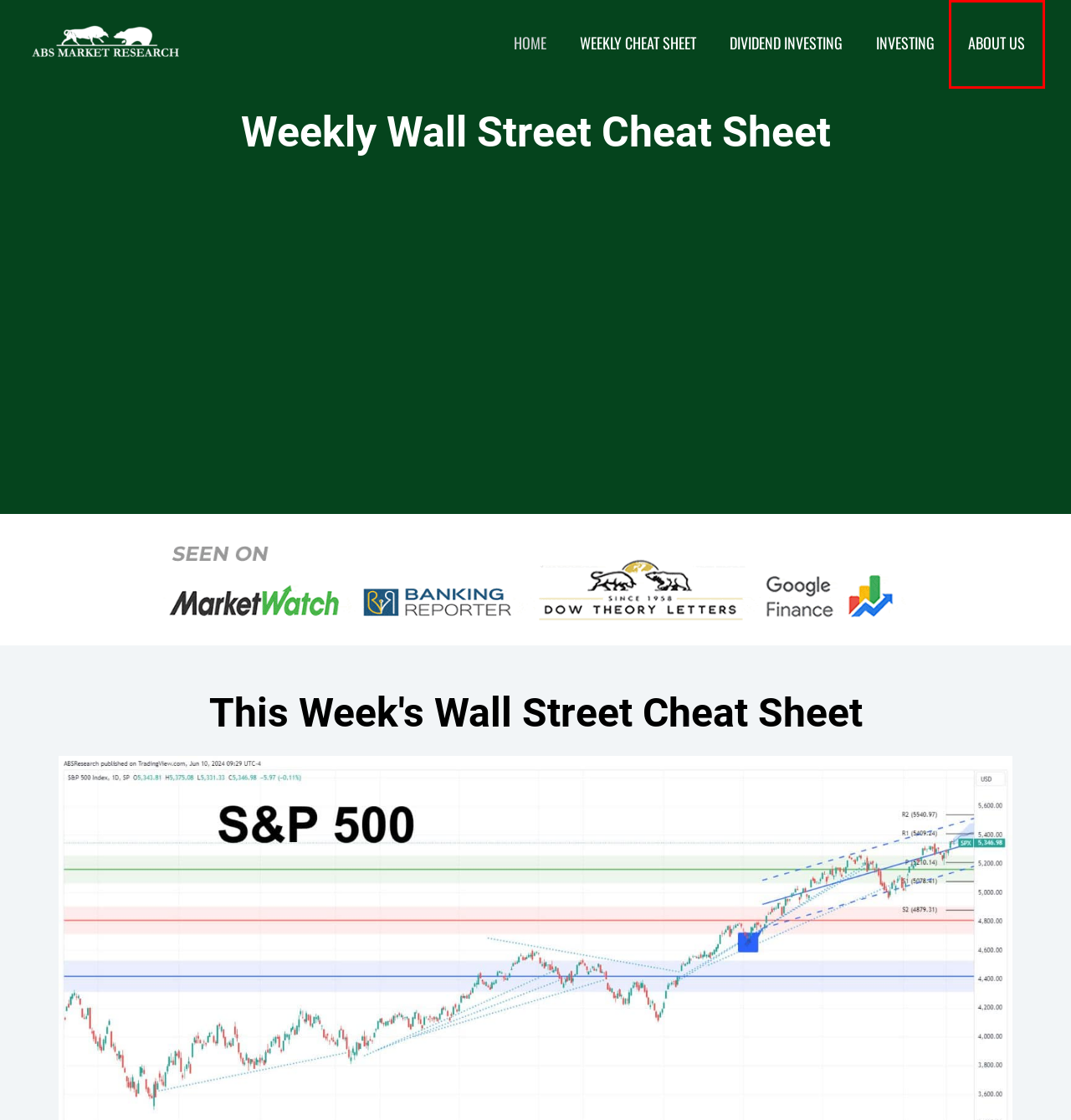You are presented with a screenshot of a webpage that includes a red bounding box around an element. Determine which webpage description best matches the page that results from clicking the element within the red bounding box. Here are the candidates:
A. AlphaBetaStock.com DMCA Policy
B. Tech Titans Propel Market To New Heights As NVIDIA Hits $3 Trillion (Weekly Cheat Sheet)
C. Law - AlphaBetaStock.com
D. New Hampshire Investigates Former Merrill Lynch Brokers Charles Kenahan And Dermod Cavanaugh
E. About Us
F. AlphaBetaStock.com Terms Of Service
G. UBS YES Investigation And Loss Recovery
H. Investment Fraud Lawyers | Haselkorn & Thibaut

E